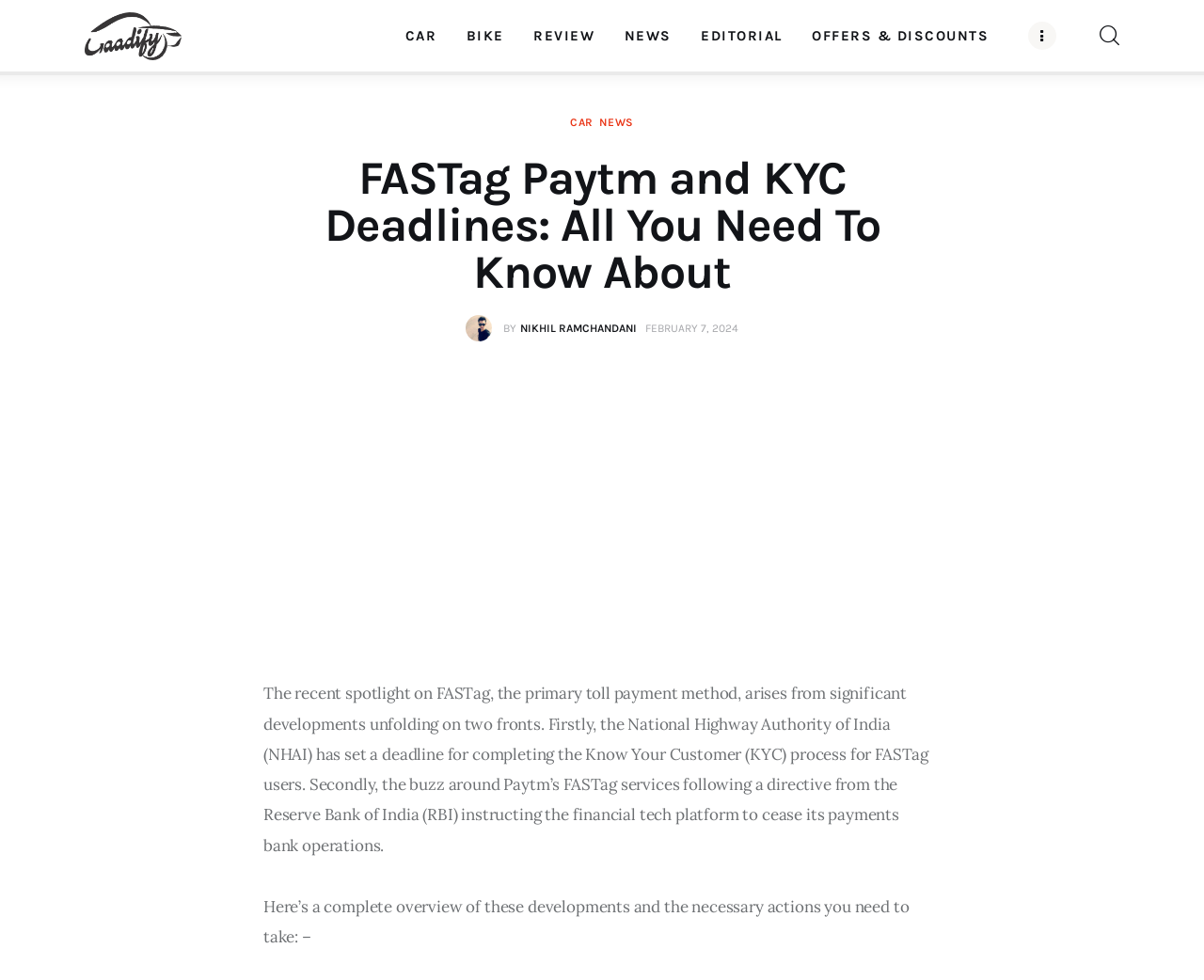Identify the coordinates of the bounding box for the element that must be clicked to accomplish the instruction: "Click on the GaadiFy link".

[0.07, 0.012, 0.151, 0.061]